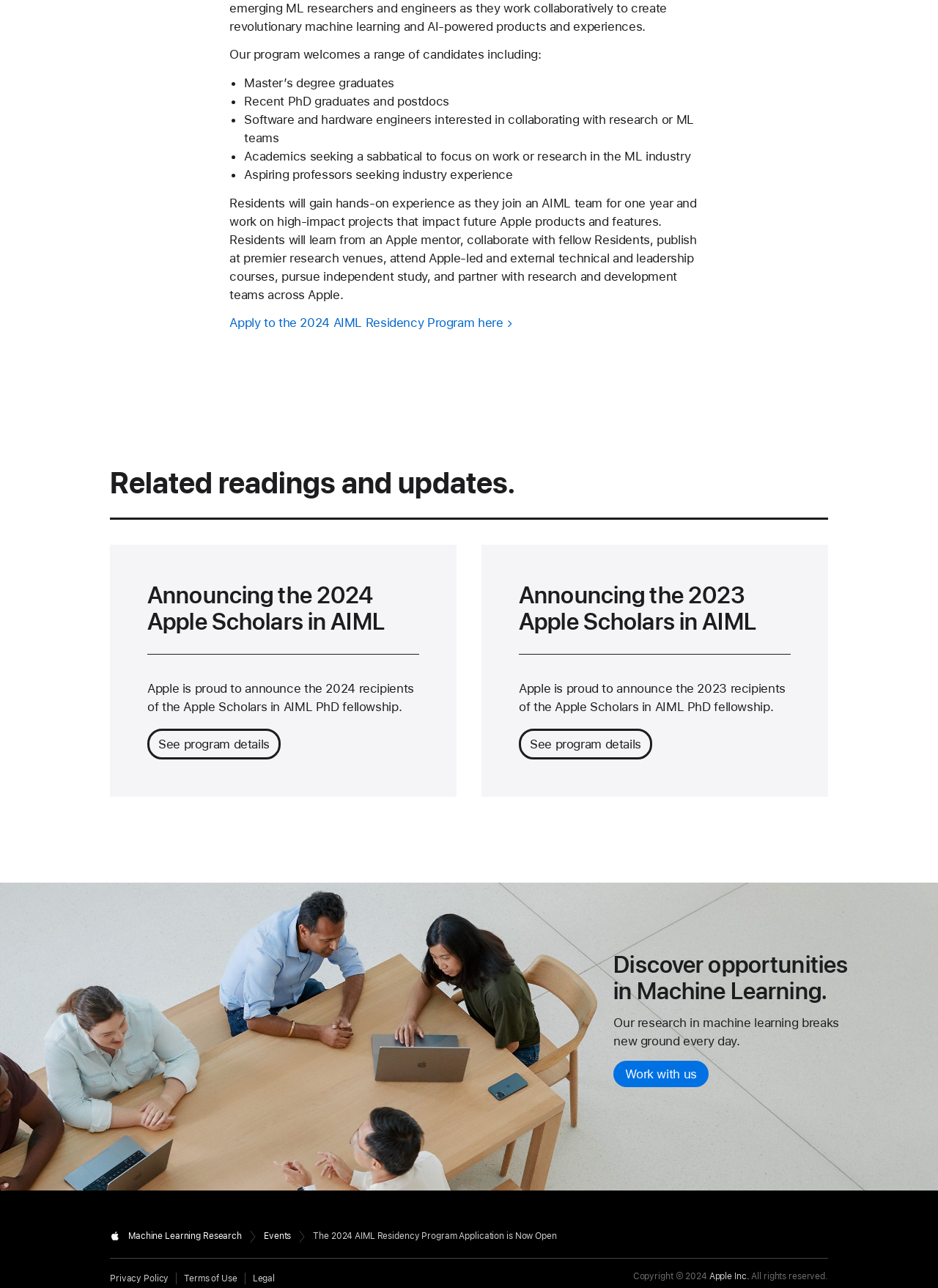Please find the bounding box for the UI component described as follows: "Privacy Policy".

[0.117, 0.988, 0.189, 0.997]